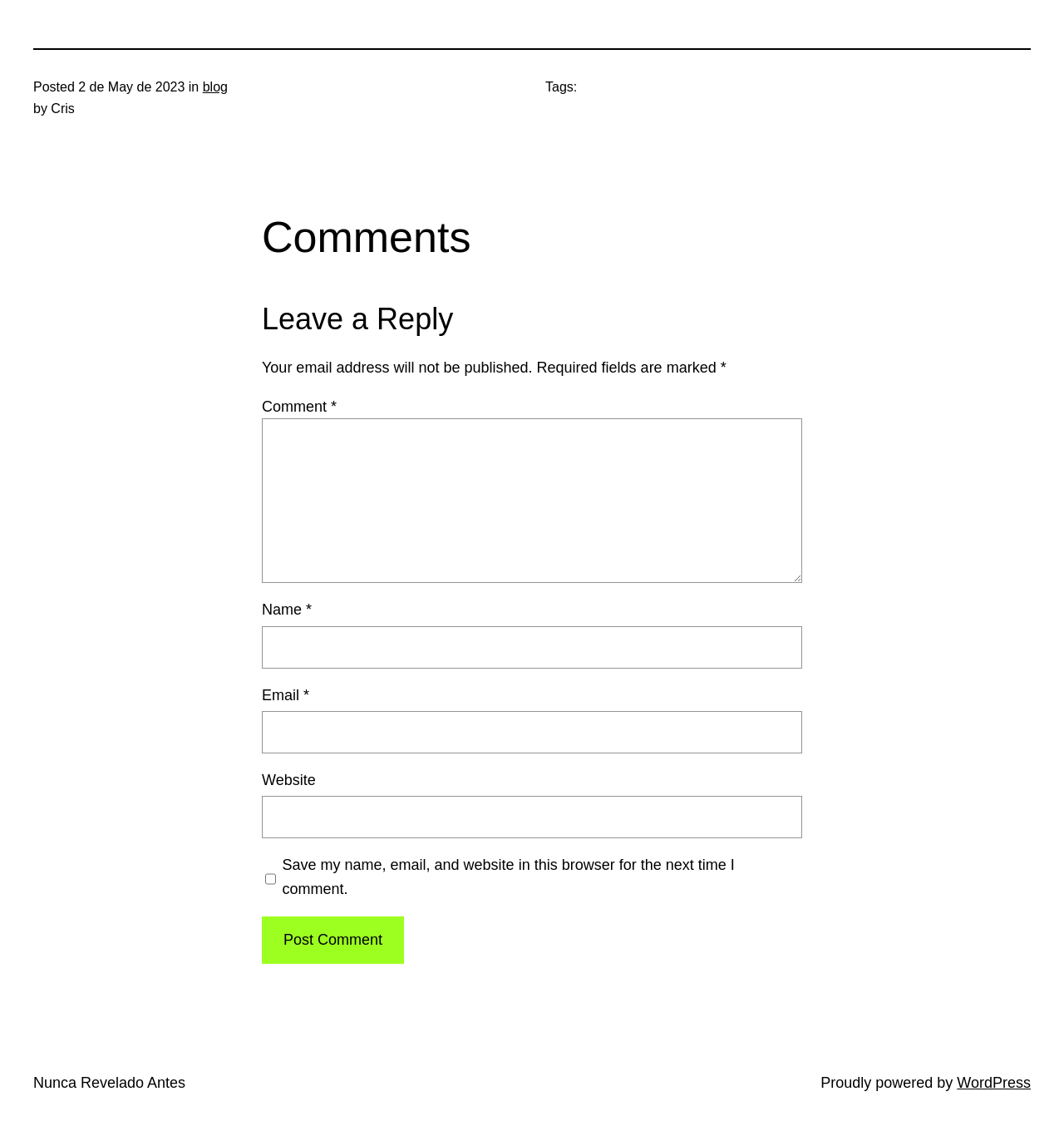Using the webpage screenshot, locate the HTML element that fits the following description and provide its bounding box: "November 23, 2022November 23, 2022".

None